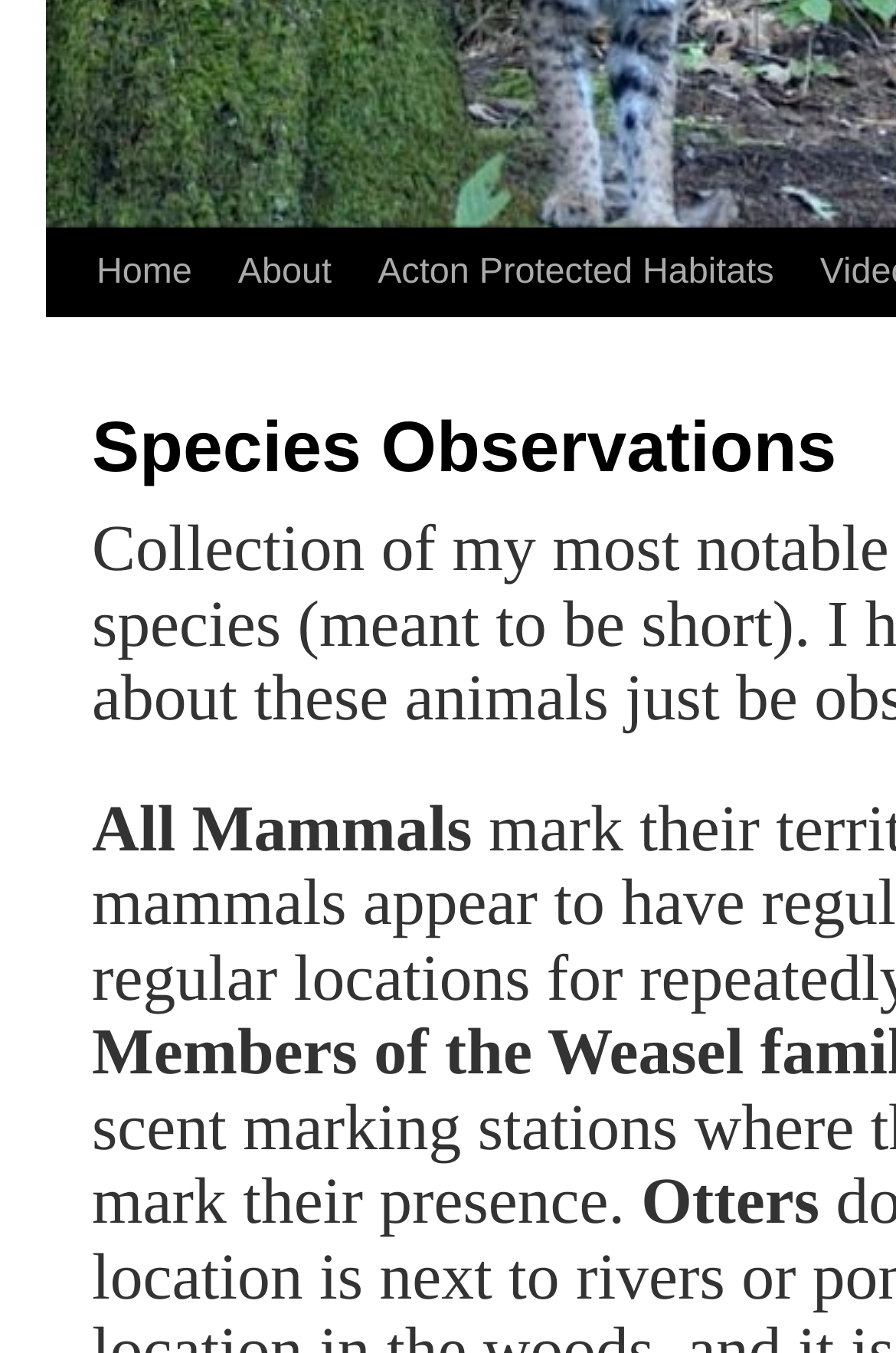Give the bounding box coordinates for the element described as: "aria-label="Toggle mobile menu"".

None